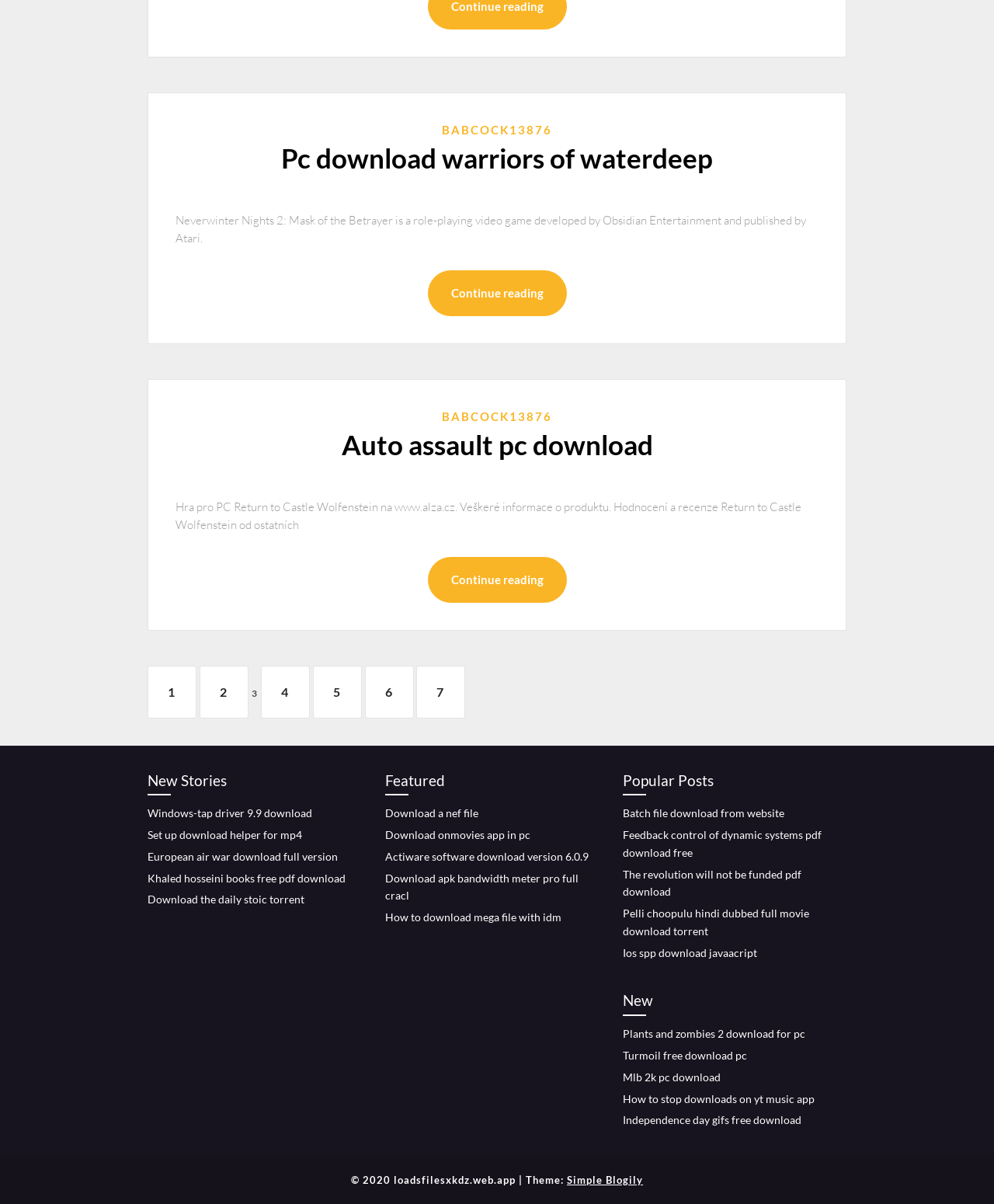Provide a brief response in the form of a single word or phrase:
What is the text of the footer?

© 2020 loadsfilesxkdz.web.app